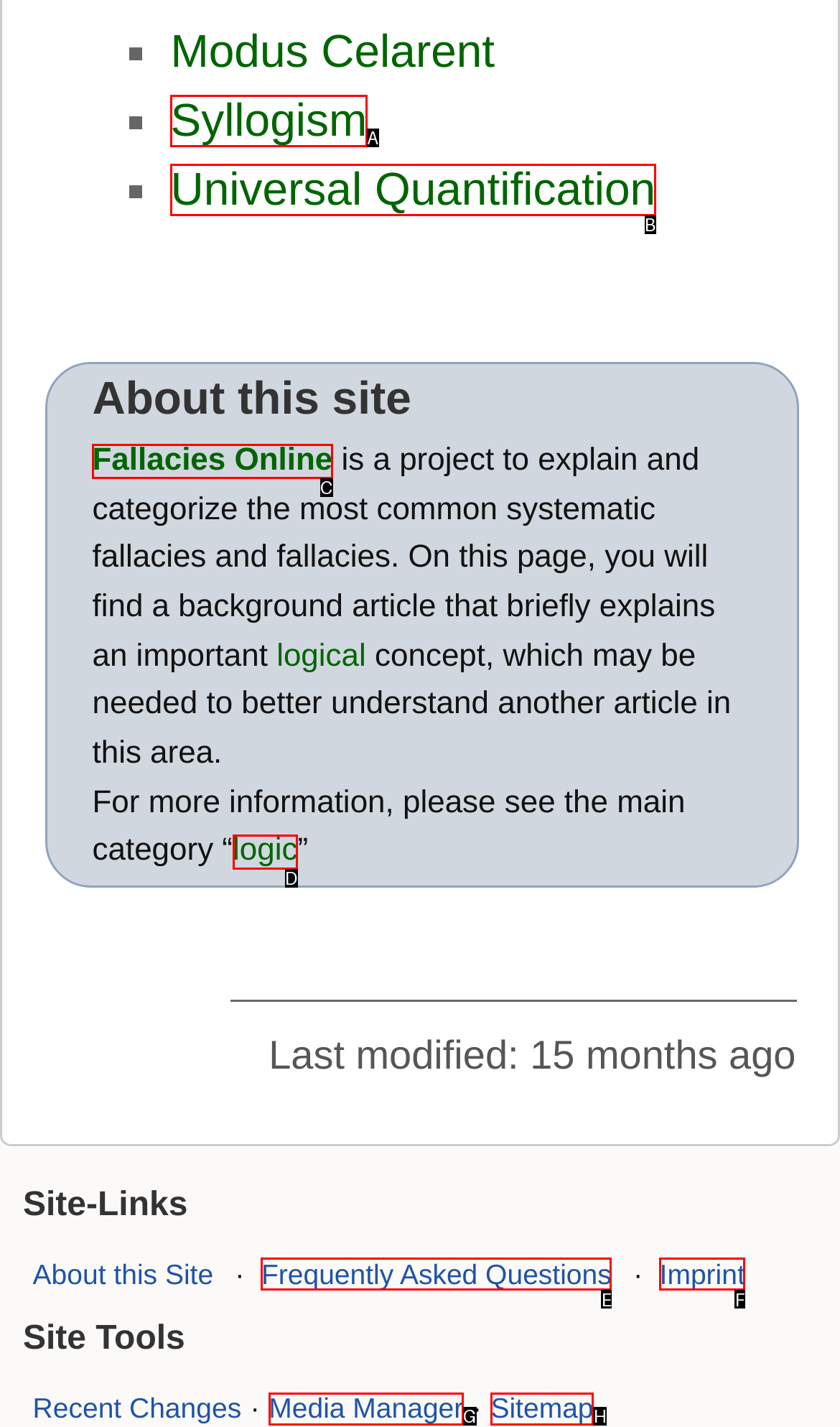Identify the HTML element that matches the description: Frequently Asked Questions. Provide the letter of the correct option from the choices.

E